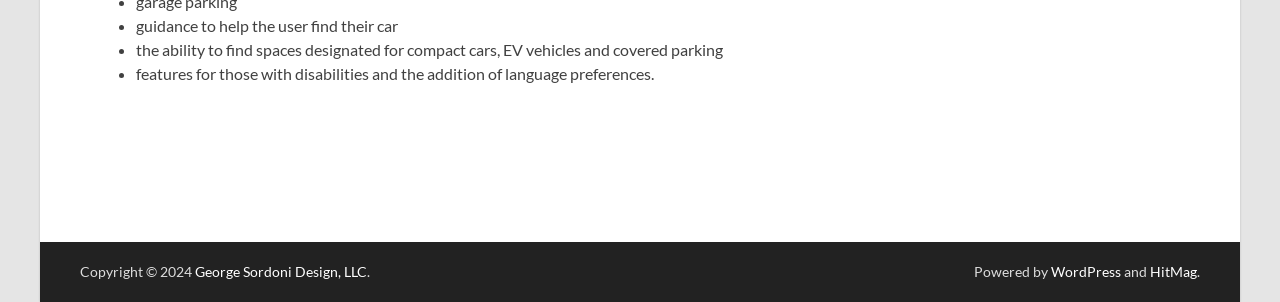What is the name of the design company?
Please craft a detailed and exhaustive response to the question.

The link element with the content 'George Sordoni Design, LLC' suggests that this is the name of the design company associated with the website.